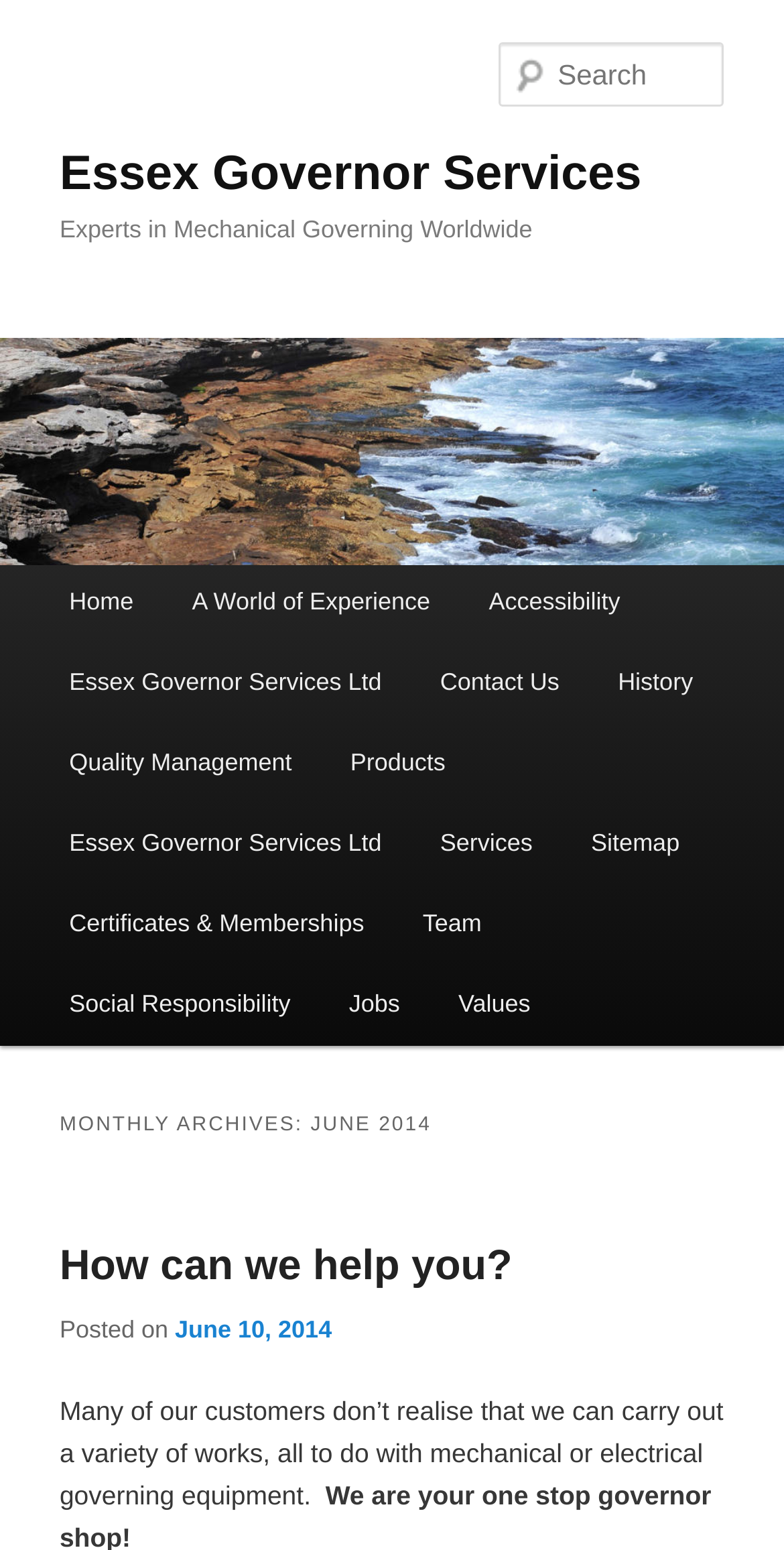Find the primary header on the webpage and provide its text.

Essex Governor Services